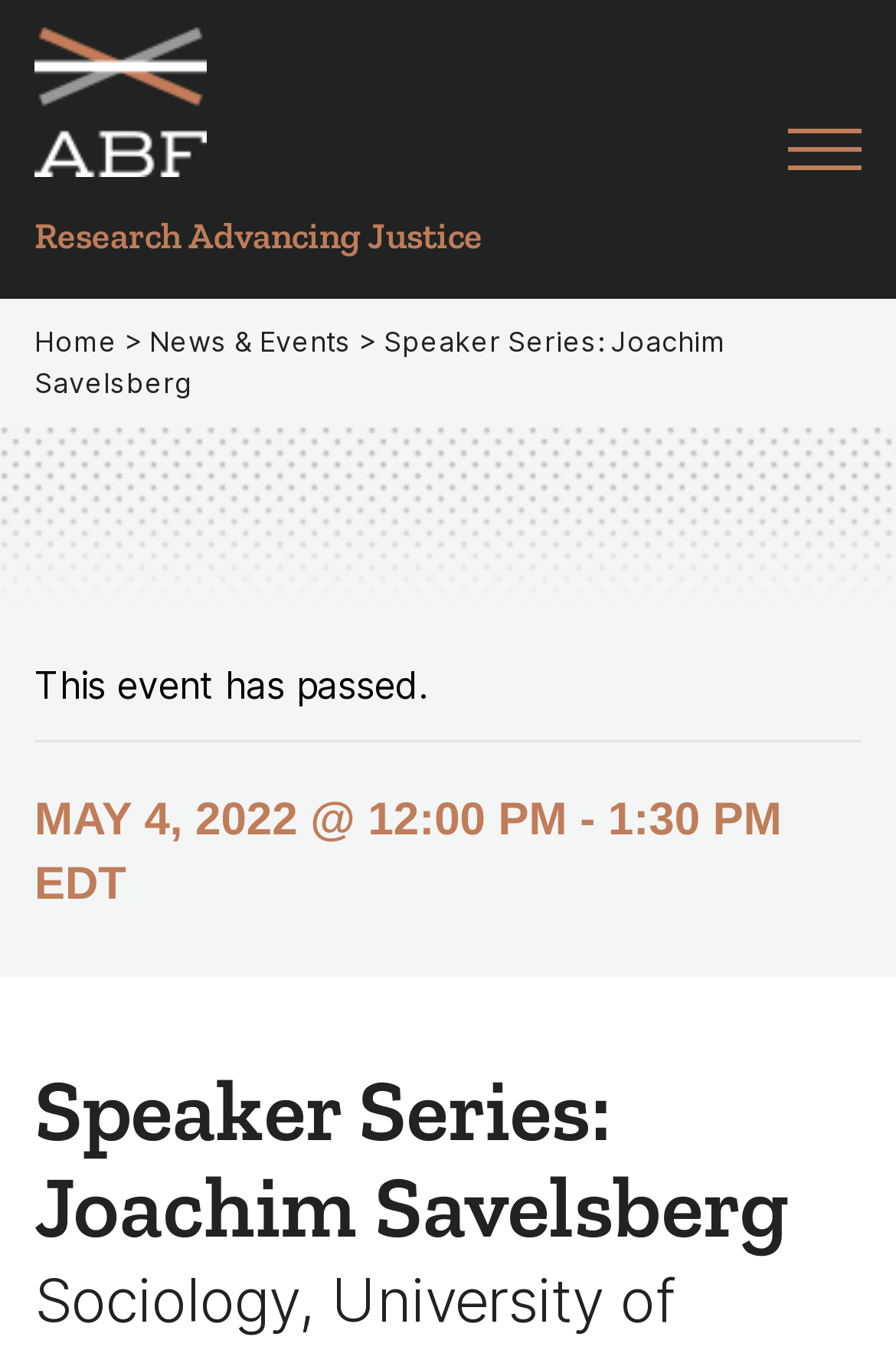Answer the question below with a single word or a brief phrase: 
What is the time of the event?

12:00 PM - 1:30 PM EDT